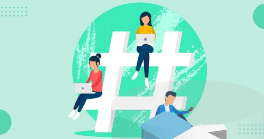Answer the question below in one word or phrase:
What is the stylized symbol serving as a backdrop in the image?

Hashtag symbol